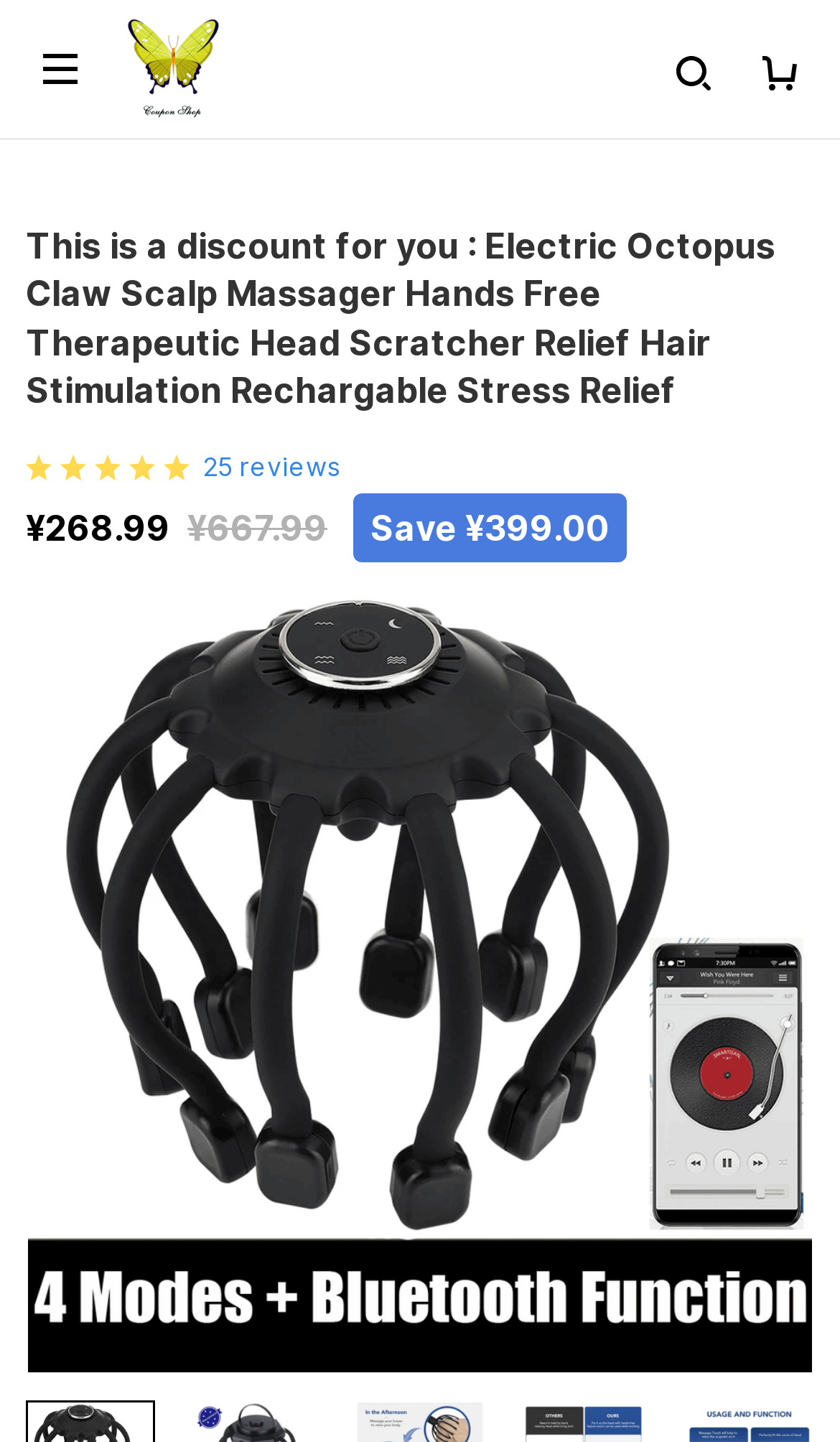How many social media platforms can the product be shared on?
Give a comprehensive and detailed explanation for the question.

There are three links to share the product on social media platforms: Facebook, Twitter, and Pinterest, each with a corresponding image.